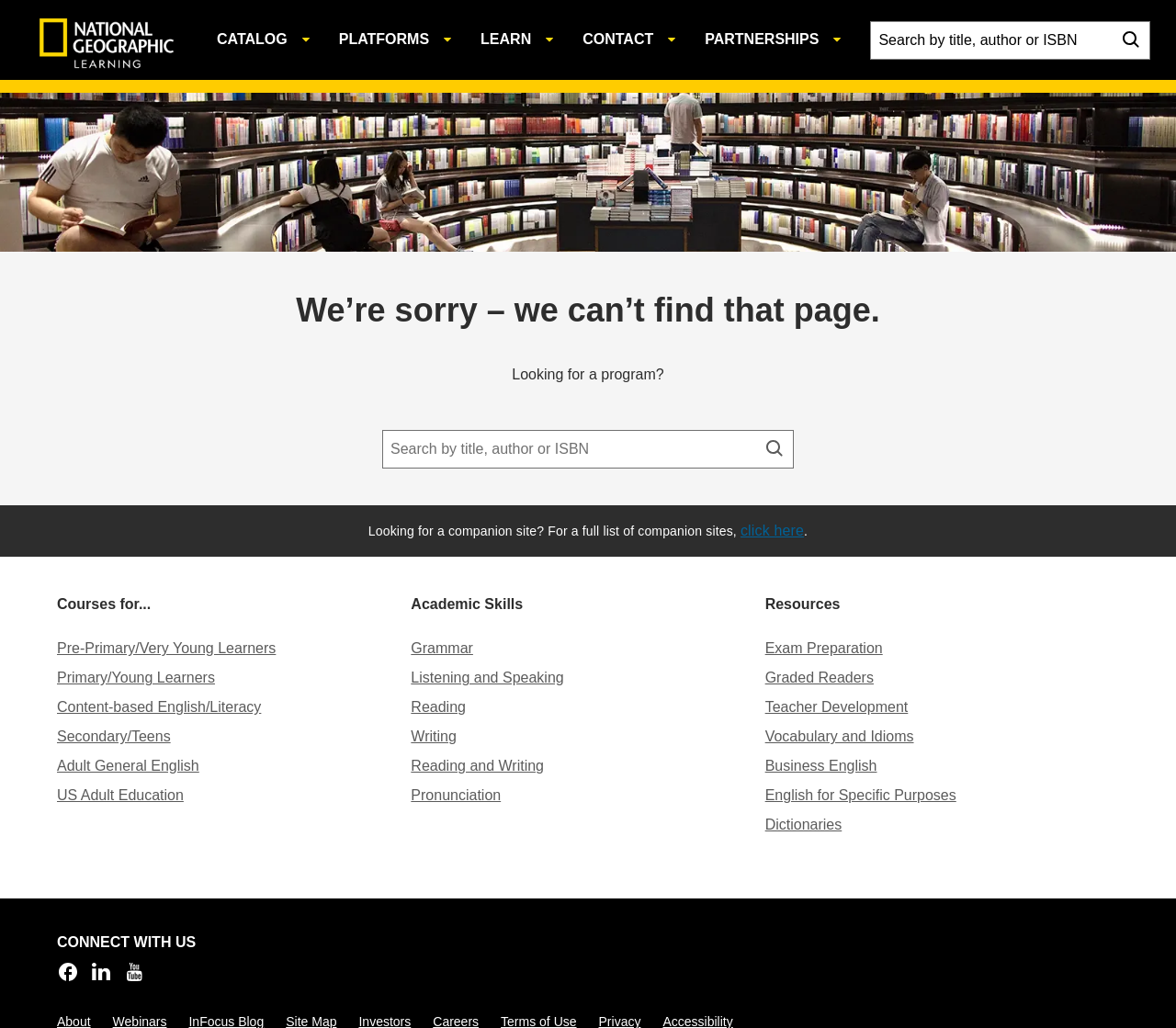Locate the bounding box coordinates of the element I should click to achieve the following instruction: "Click on CATALOG".

[0.172, 0.02, 0.276, 0.056]